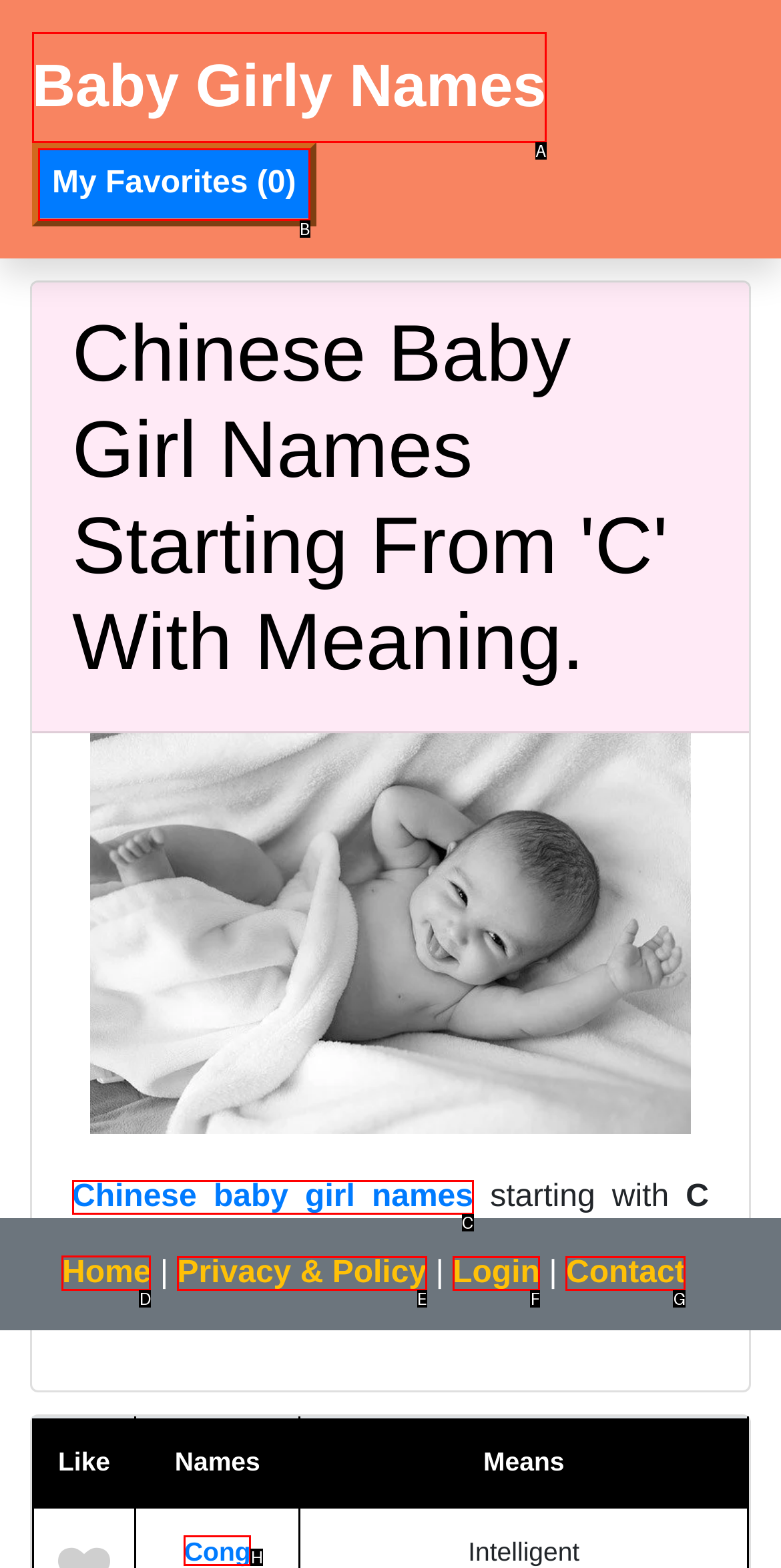Determine which HTML element should be clicked to carry out the following task: Go to home page Respond with the letter of the appropriate option.

D